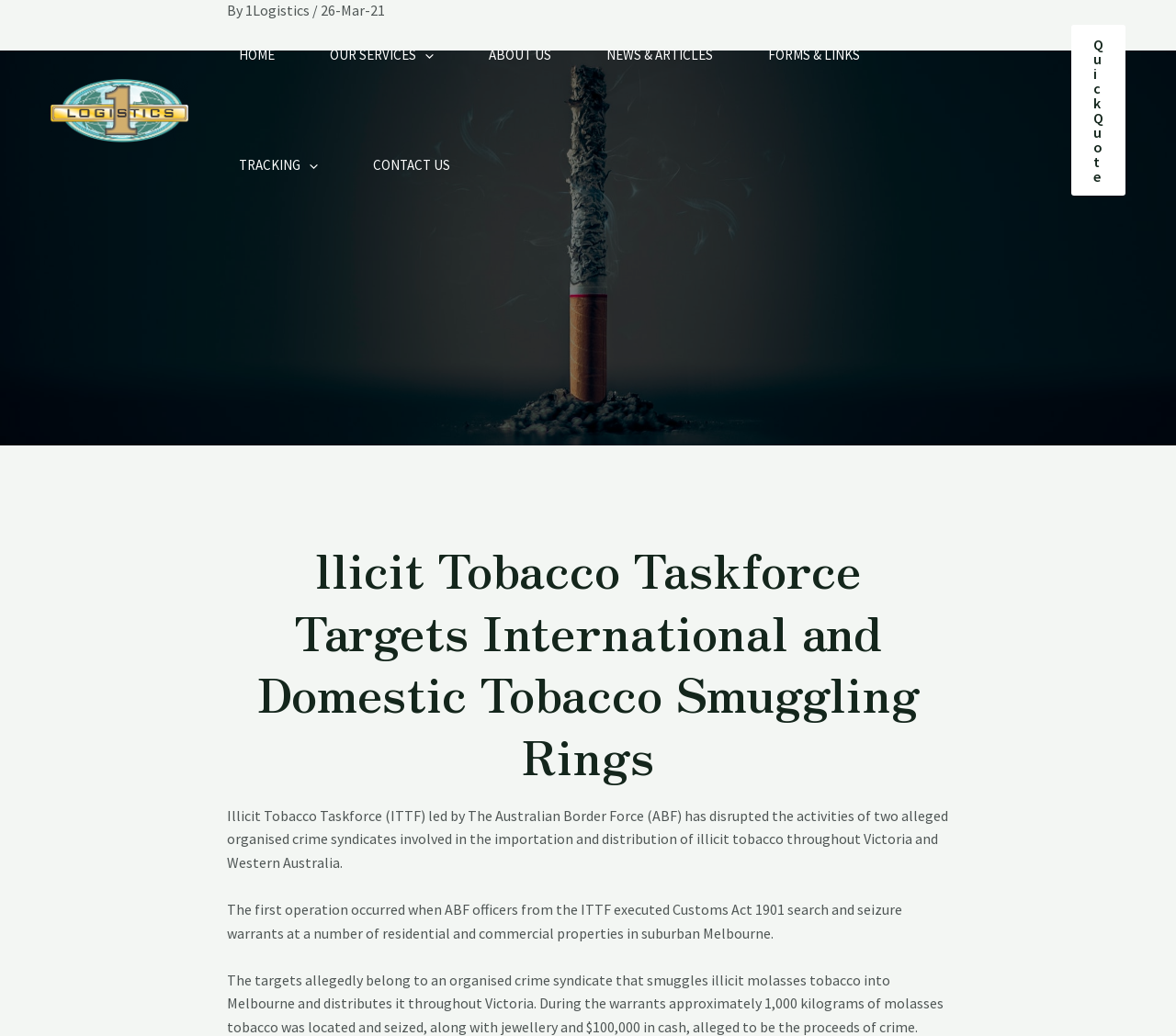Create a detailed narrative of the webpage’s visual and textual elements.

The webpage is about the Illicit Tobacco Taskforce, specifically its efforts to target international and domestic tobacco smuggling rings. At the top left, there is a logo of "1Logistics" with a link to the company's website. Below the logo, there is a navigation menu with several links, including "HOME", "OUR SERVICES", "ABOUT US", "NEWS & ARTICLES", "FORMS & LINKS", "TRACKING", and "CONTACT US". Some of these links have dropdown menus with additional options.

On the right side of the page, there is a "Quick Quote" link. Above this link, there is a header section with the title "Illicit Tobacco Taskforce Targets International and Domestic Tobacco Smuggling Rings" in a large font. Below the title, there are three paragraphs of text describing the taskforce's operations, including the disruption of two alleged organized crime syndicates involved in the importation and distribution of illicit tobacco.

The text describes the execution of search and seizure warrants at residential and commercial properties in Melbourne, resulting in the seizure of approximately 1,000 kilograms of molasses tobacco, jewelry, and $100,000 in cash. The text is divided into three paragraphs, with the first paragraph introducing the taskforce's efforts, the second paragraph describing the first operation, and the third paragraph providing more details about the seized items.